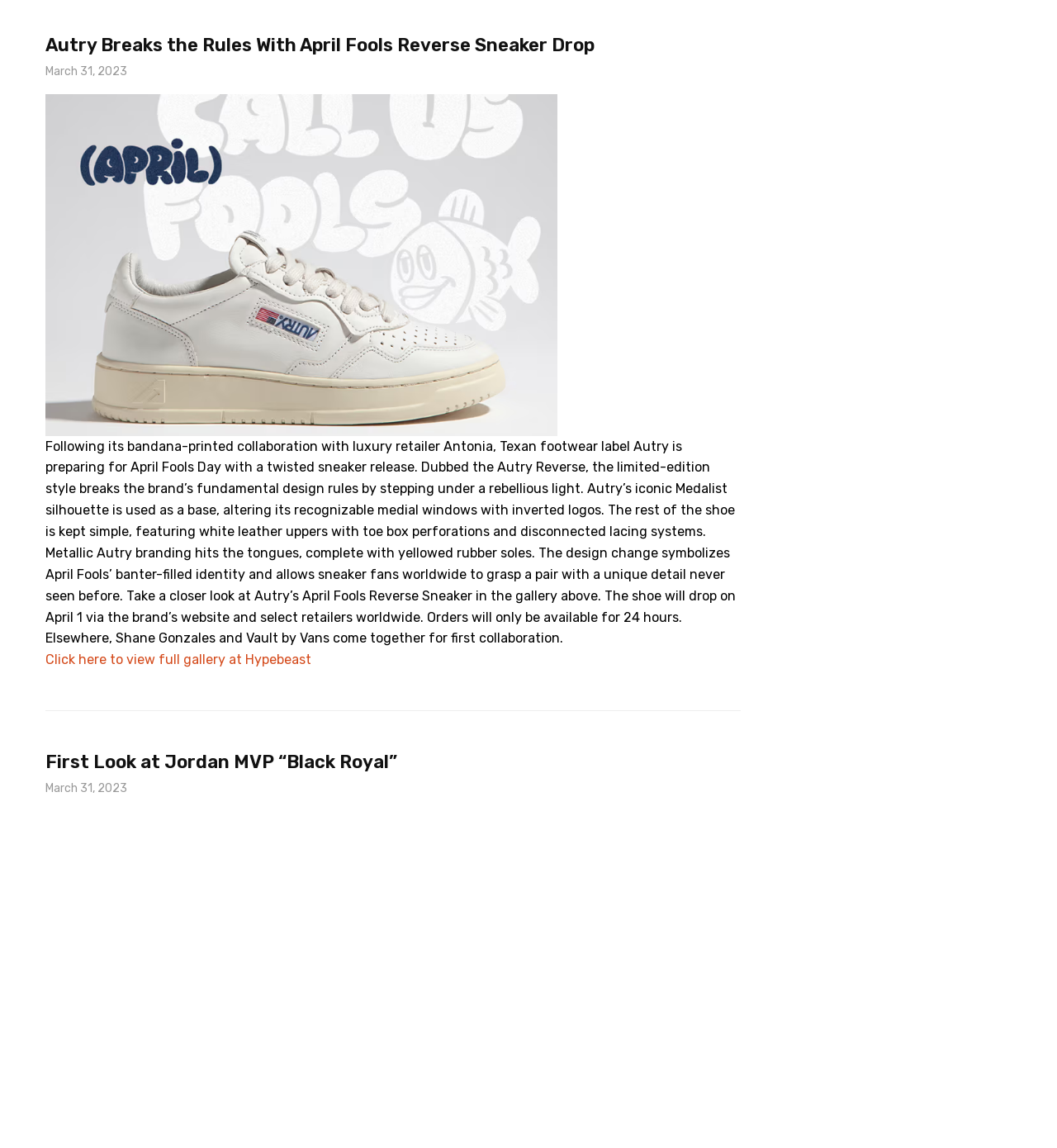How long will the Autry Reverse Sneaker be available for order?
Answer the question using a single word or phrase, according to the image.

24 hours